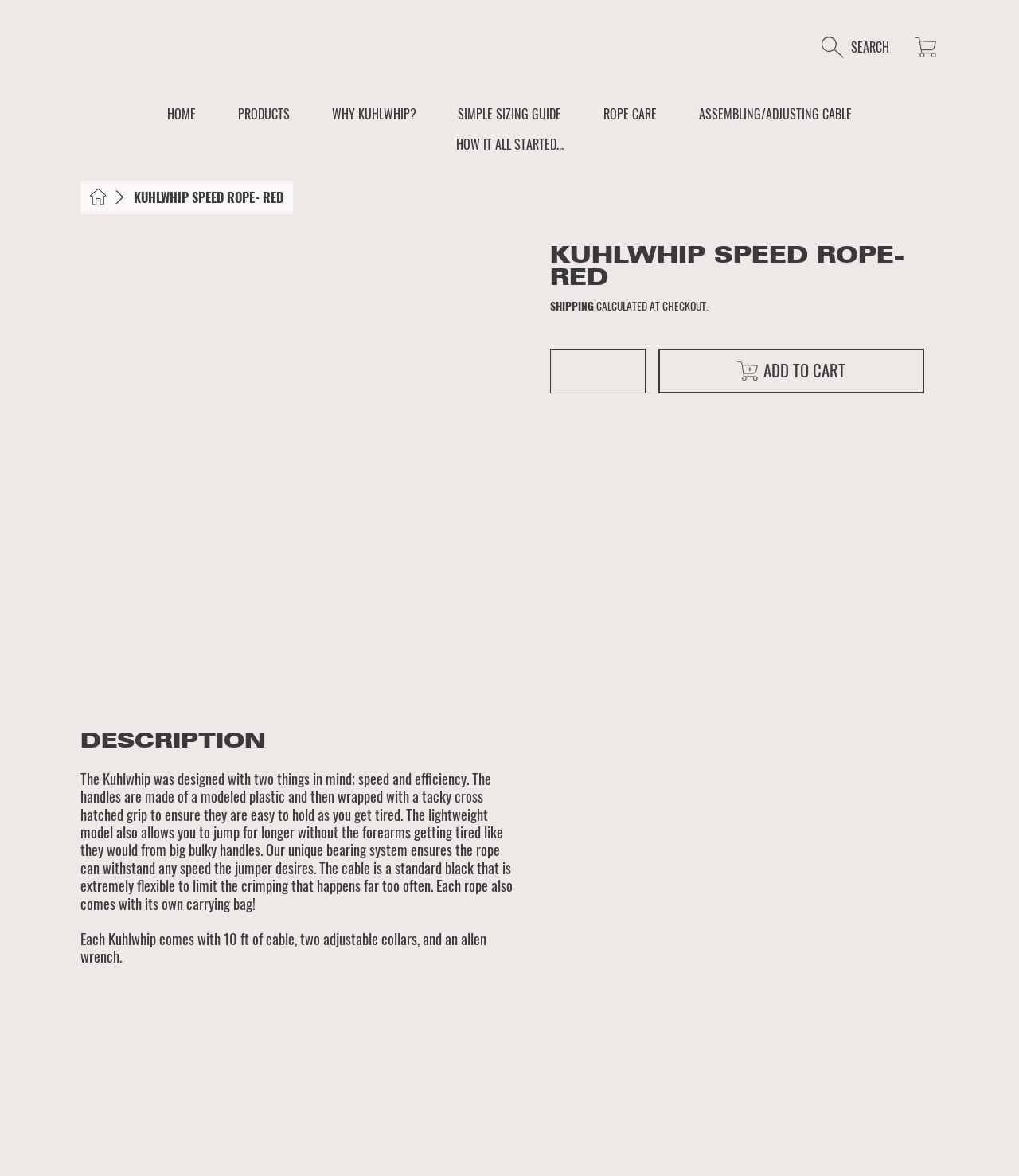Identify the bounding box coordinates of the clickable region to carry out the given instruction: "Add the product to cart".

[0.646, 0.296, 0.907, 0.334]